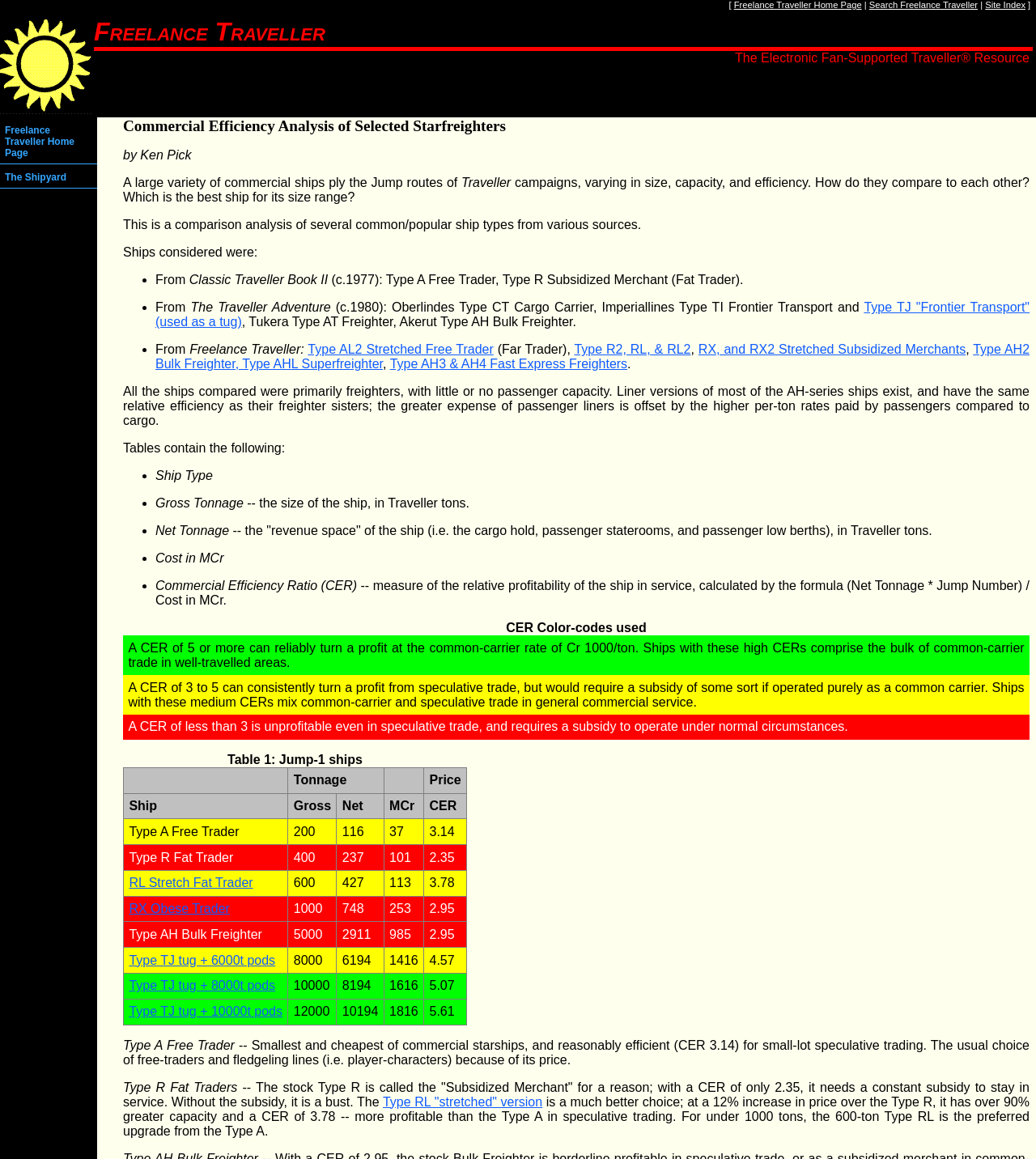Using the description: "Type AL2 Stretched Free Trader", determine the UI element's bounding box coordinates. Ensure the coordinates are in the format of four float numbers between 0 and 1, i.e., [left, top, right, bottom].

[0.297, 0.296, 0.476, 0.308]